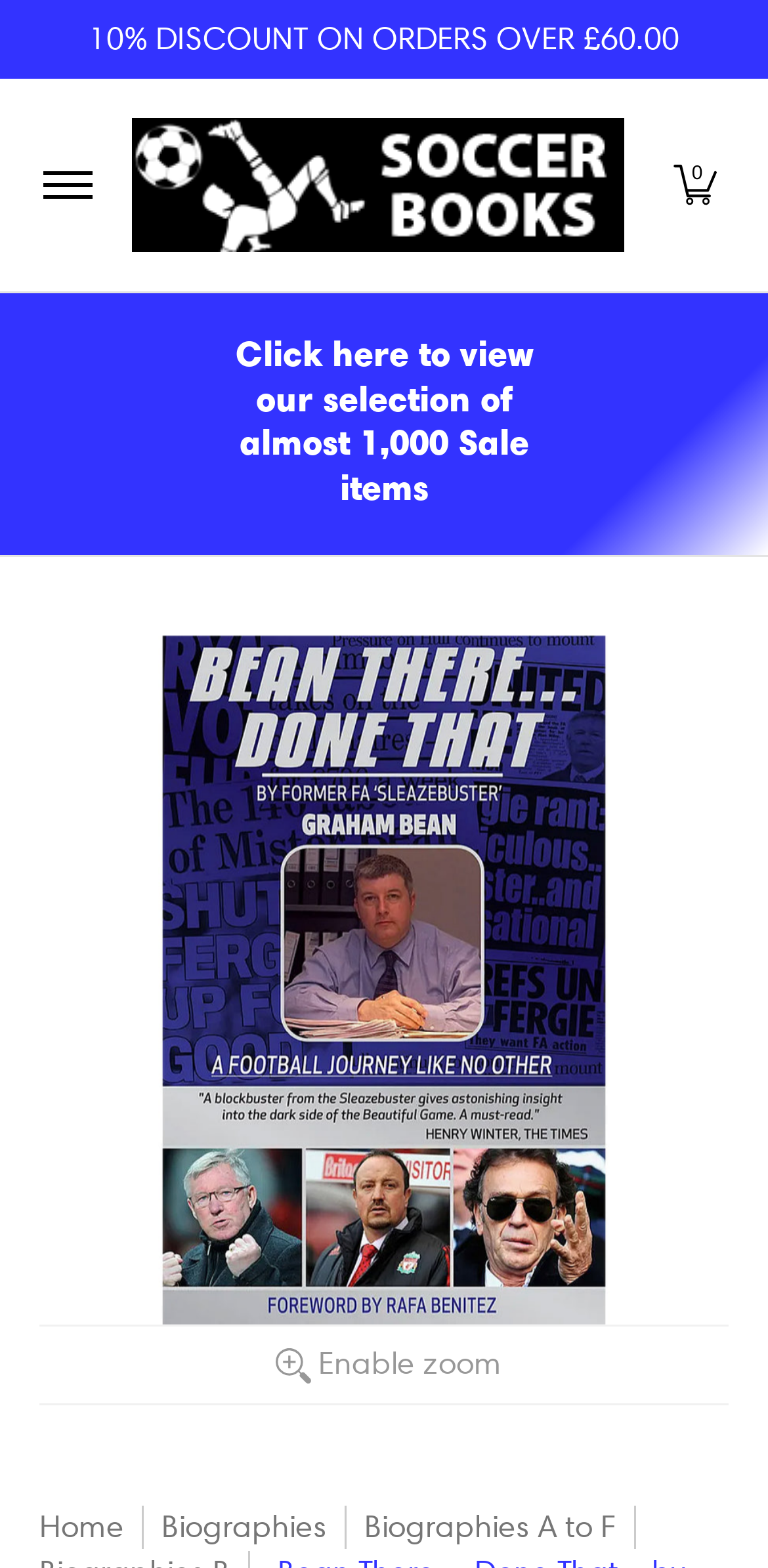Show the bounding box coordinates for the HTML element as described: "Home".

[0.051, 0.961, 0.162, 0.985]